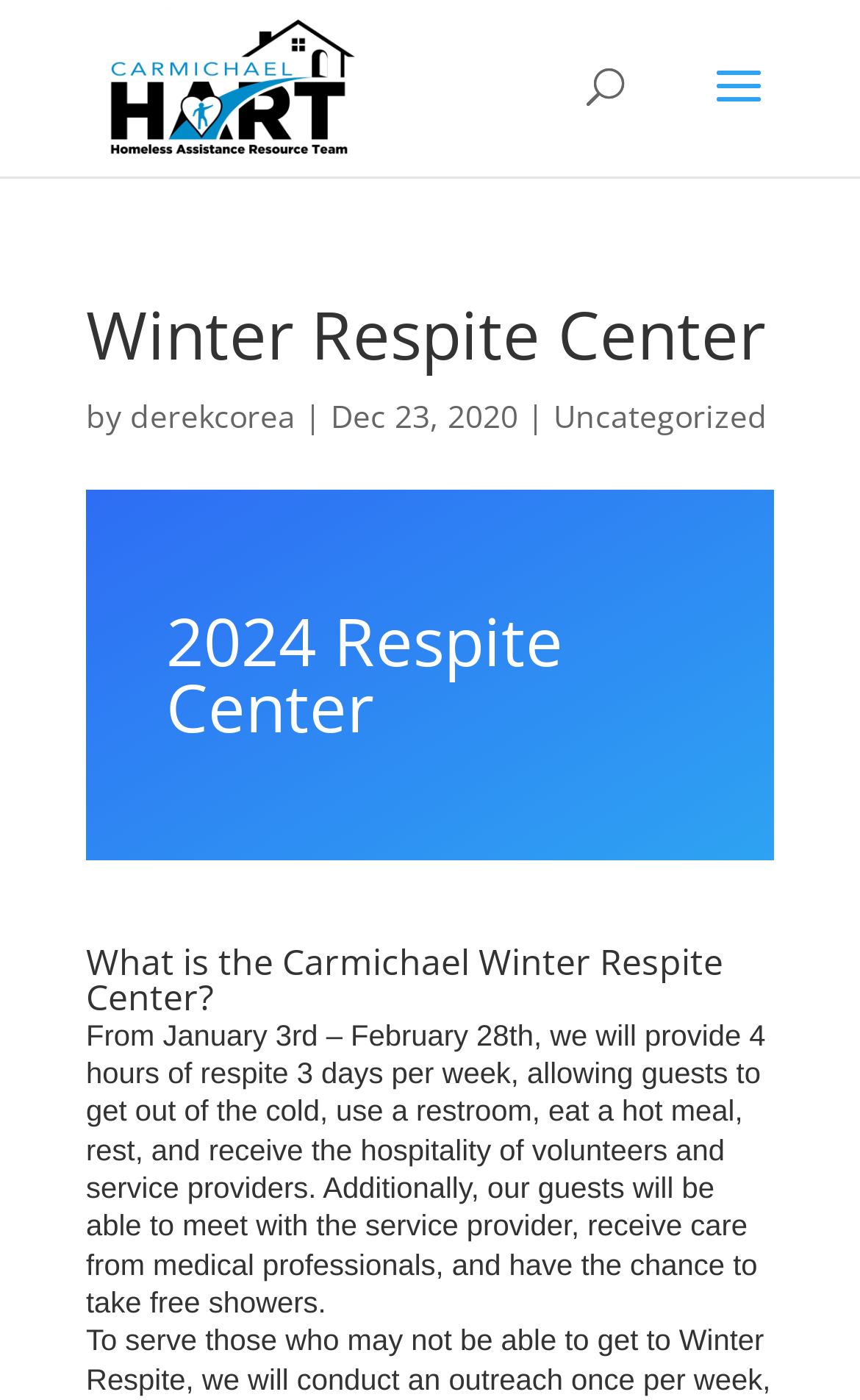What is the name of the respite center?
Based on the image, give a concise answer in the form of a single word or short phrase.

Carmichael Winter Respite Center